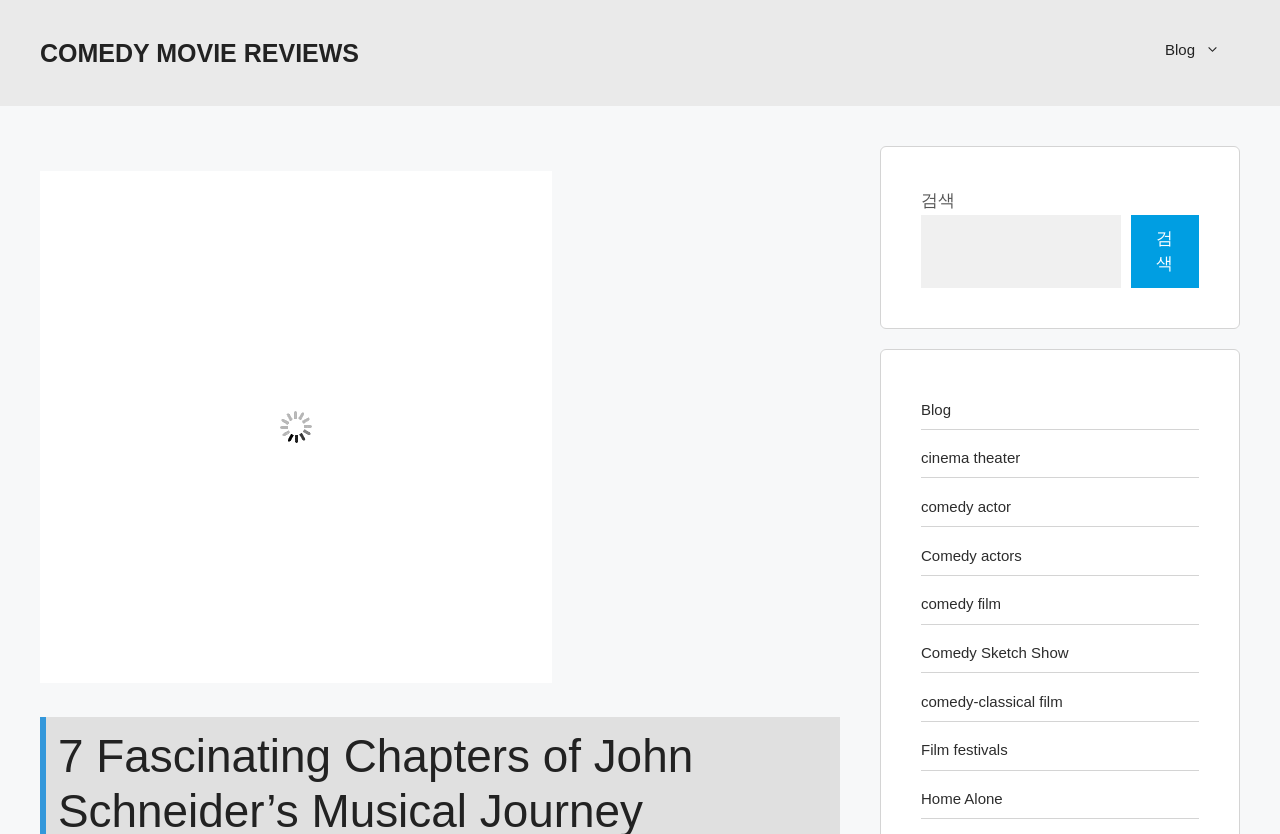Provide the bounding box coordinates of the area you need to click to execute the following instruction: "visit comedy movie reviews".

[0.031, 0.047, 0.28, 0.081]